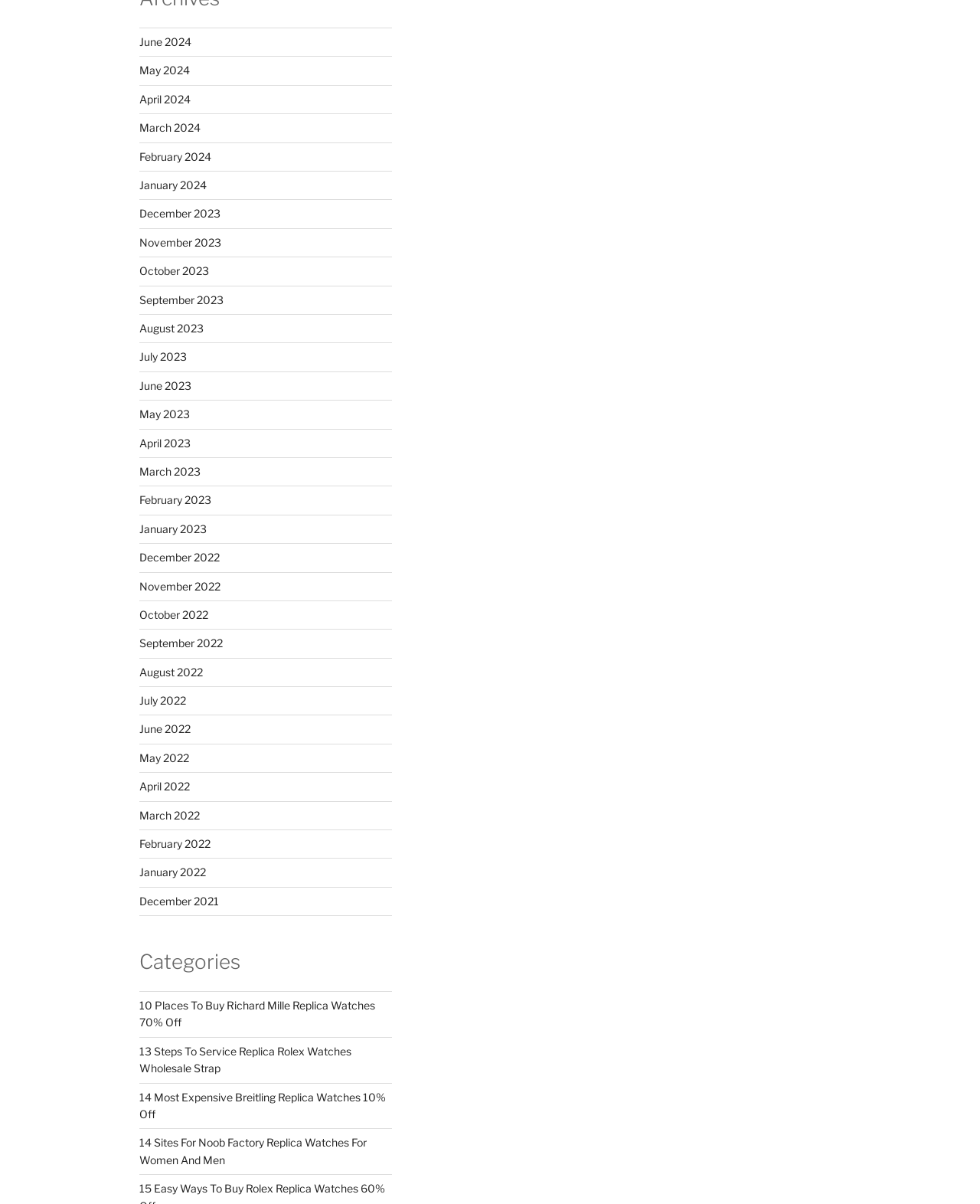Locate the bounding box coordinates of the clickable region necessary to complete the following instruction: "Read 10 Places To Buy Richard Mille Replica Watches 70% Off". Provide the coordinates in the format of four float numbers between 0 and 1, i.e., [left, top, right, bottom].

[0.142, 0.83, 0.383, 0.855]